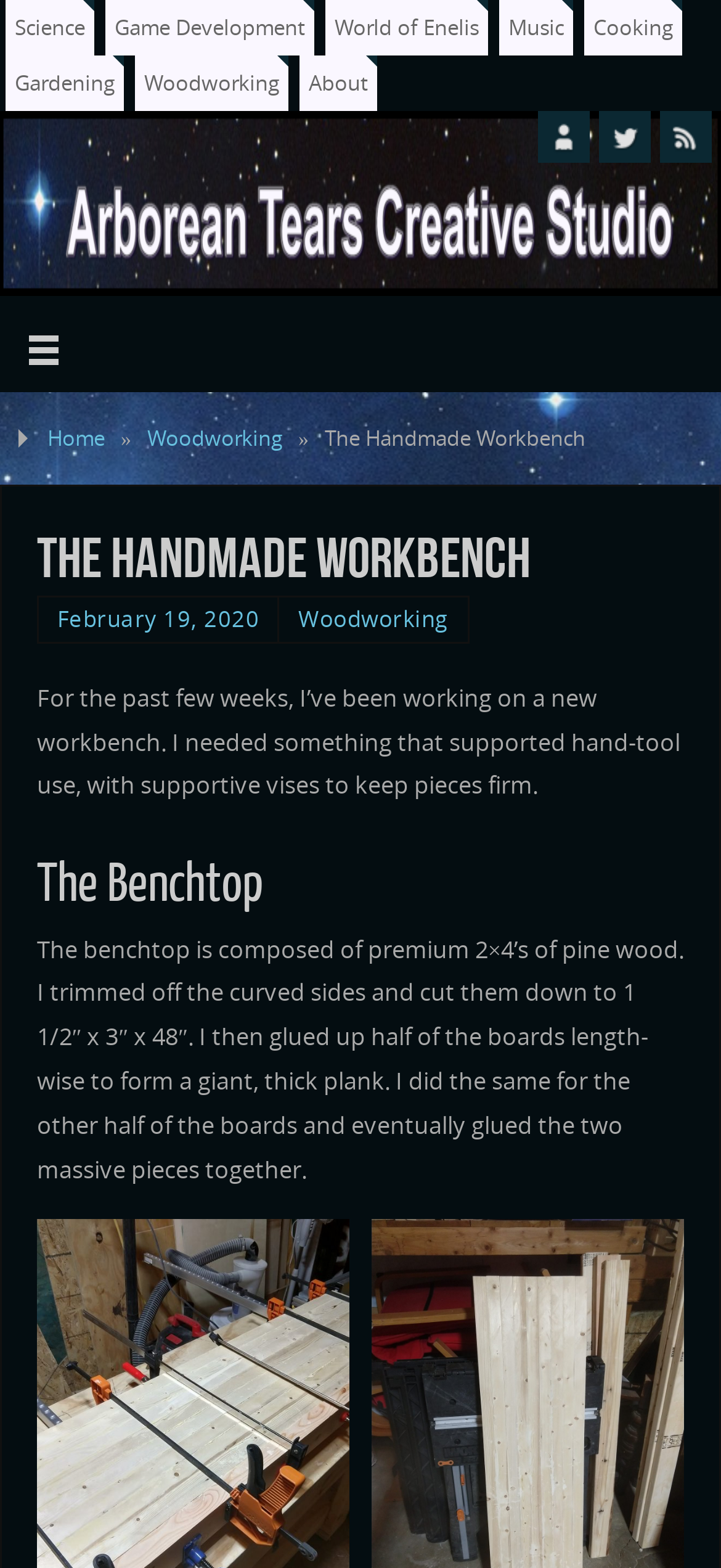What type of wood is used for the benchtop?
Using the image as a reference, answer with just one word or a short phrase.

Pine wood